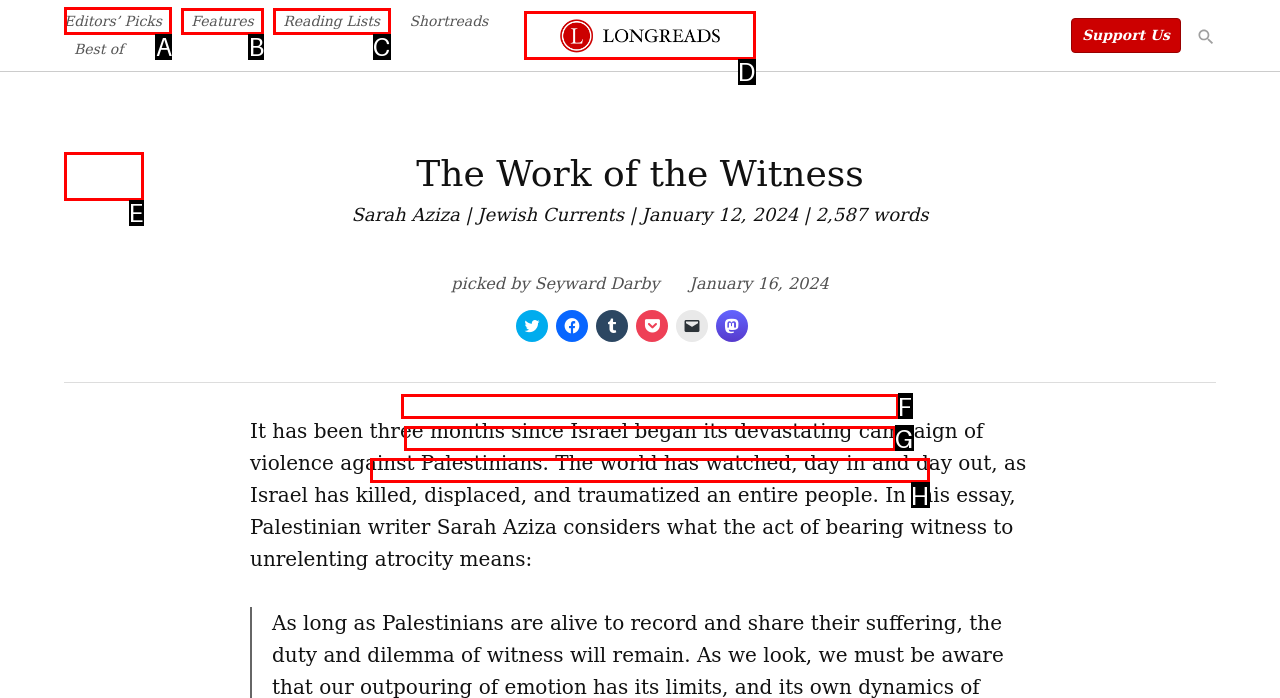Show which HTML element I need to click to perform this task: Click on Editors' Picks Answer with the letter of the correct choice.

A